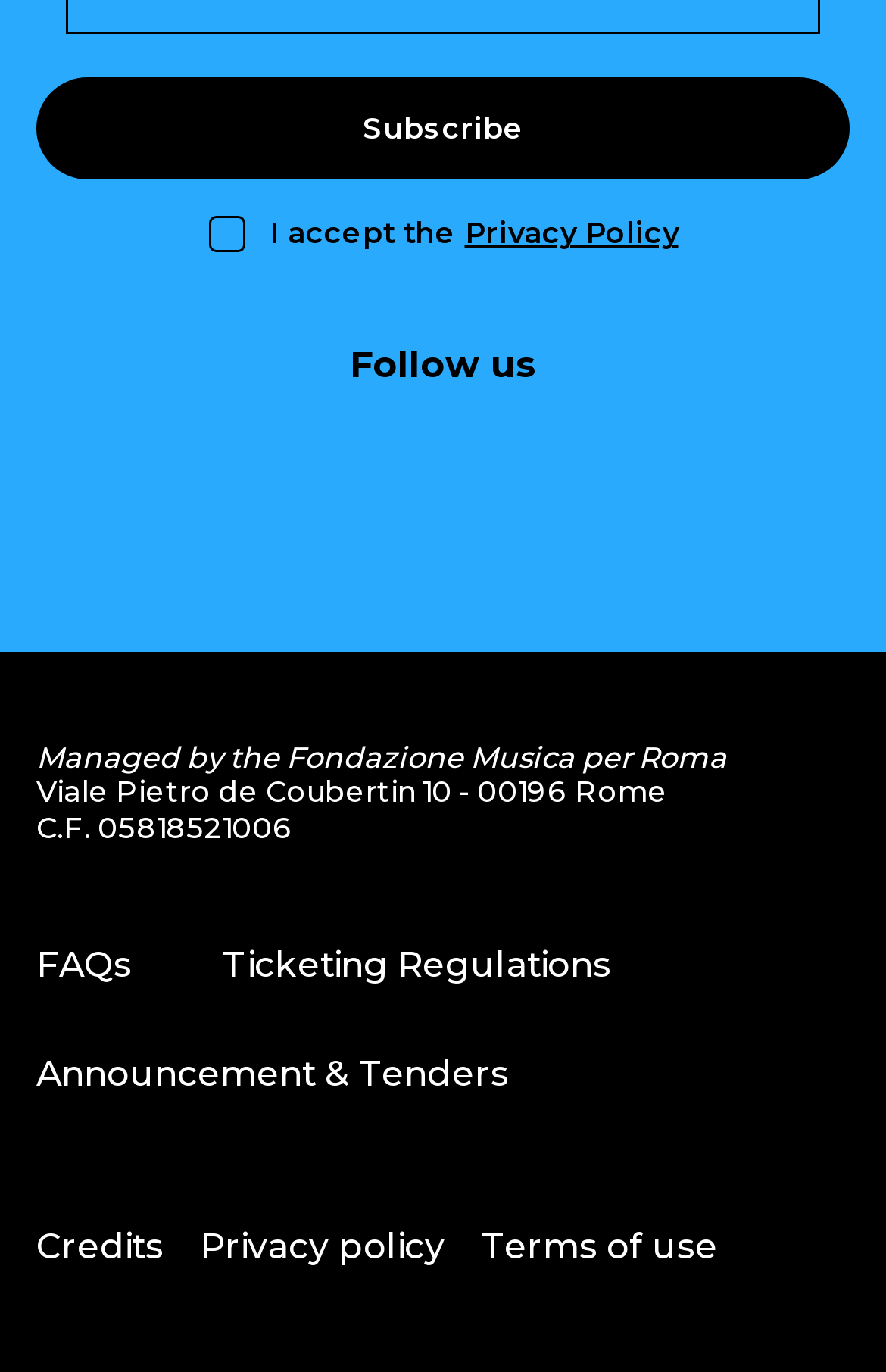Identify the bounding box coordinates of the element that should be clicked to fulfill this task: "Follow us on social media". The coordinates should be provided as four float numbers between 0 and 1, i.e., [left, top, right, bottom].

[0.315, 0.32, 0.413, 0.345]